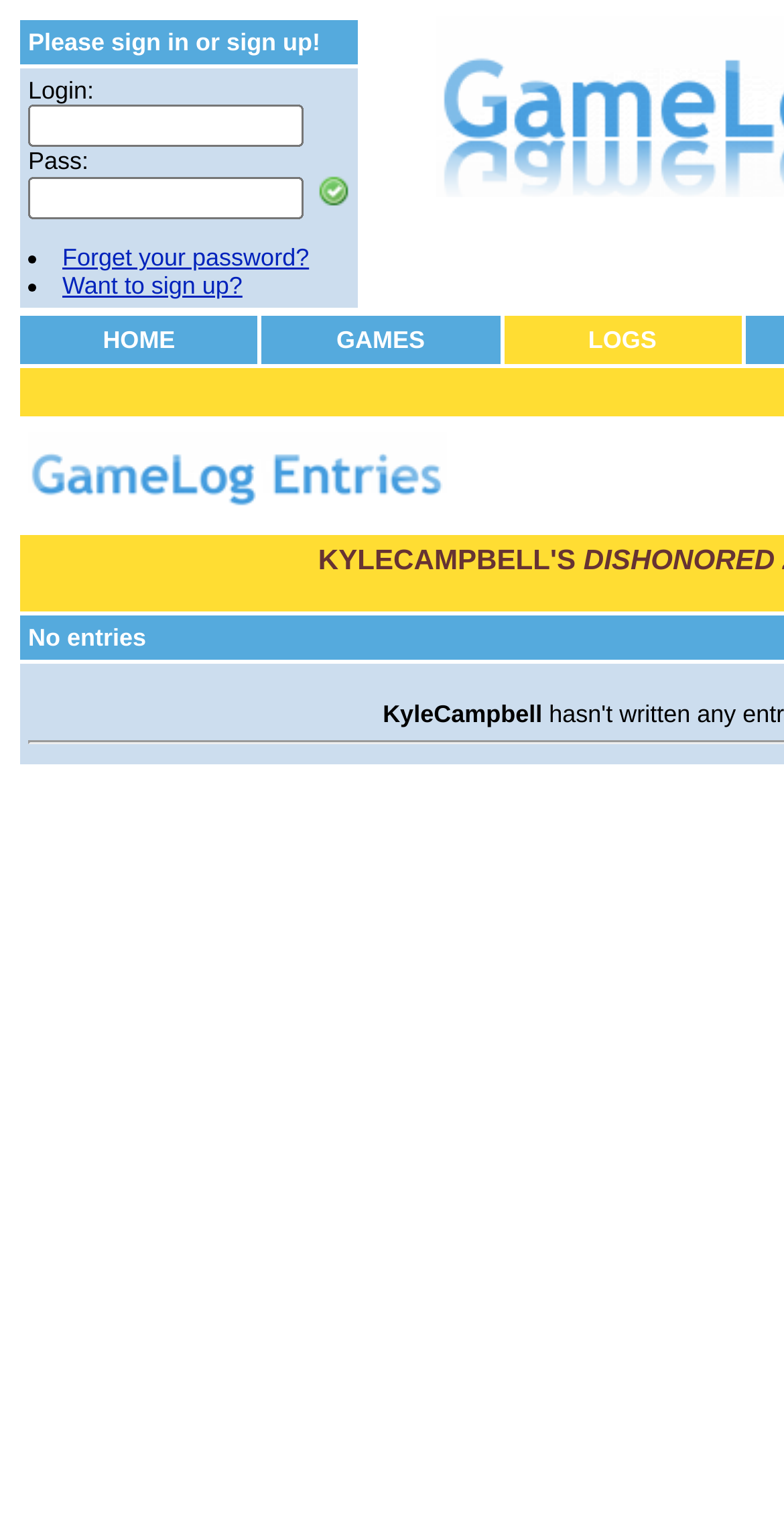What is the purpose of the textbox at the top?
Answer the question with a single word or phrase by looking at the picture.

Login